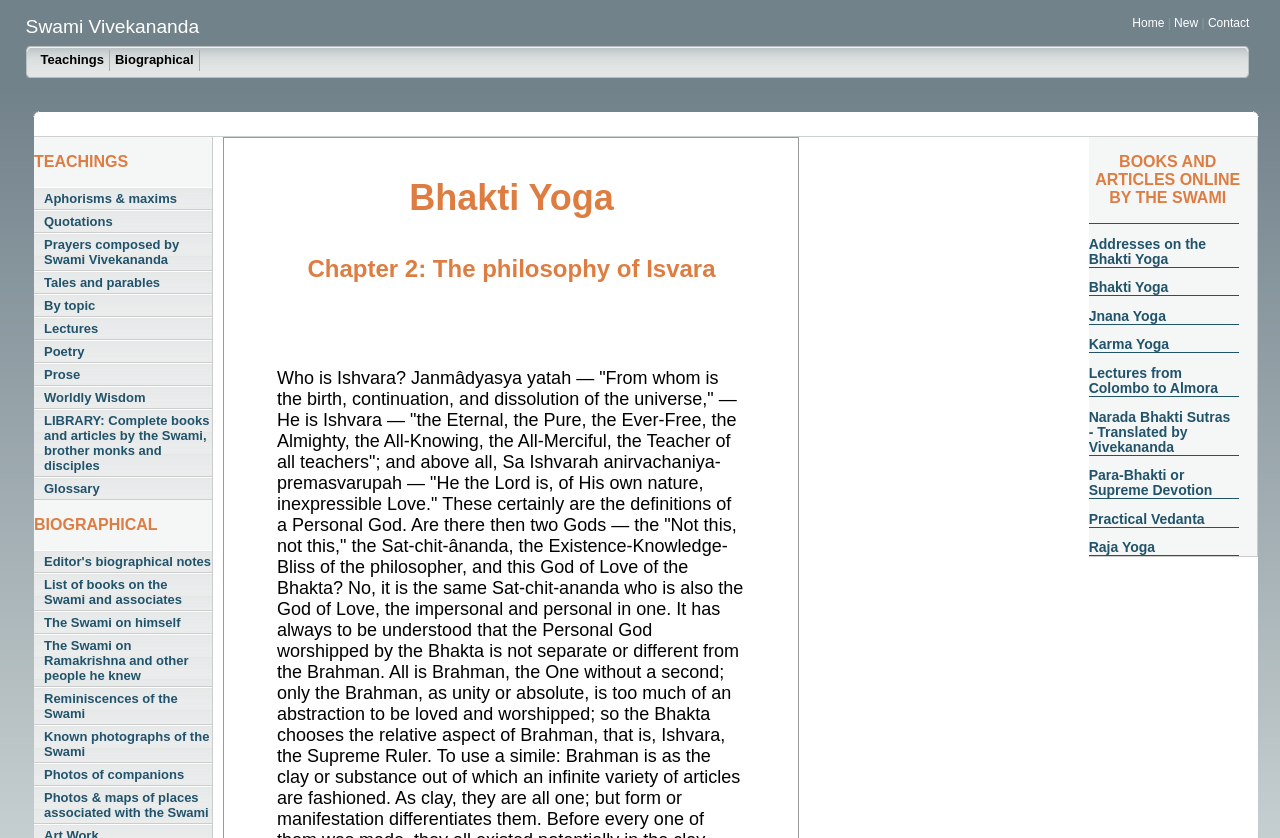Locate the bounding box coordinates of the element I should click to achieve the following instruction: "Explore the 'LIBRARY: Complete books and articles by the Swami, brother monks and disciples'".

[0.027, 0.488, 0.166, 0.569]